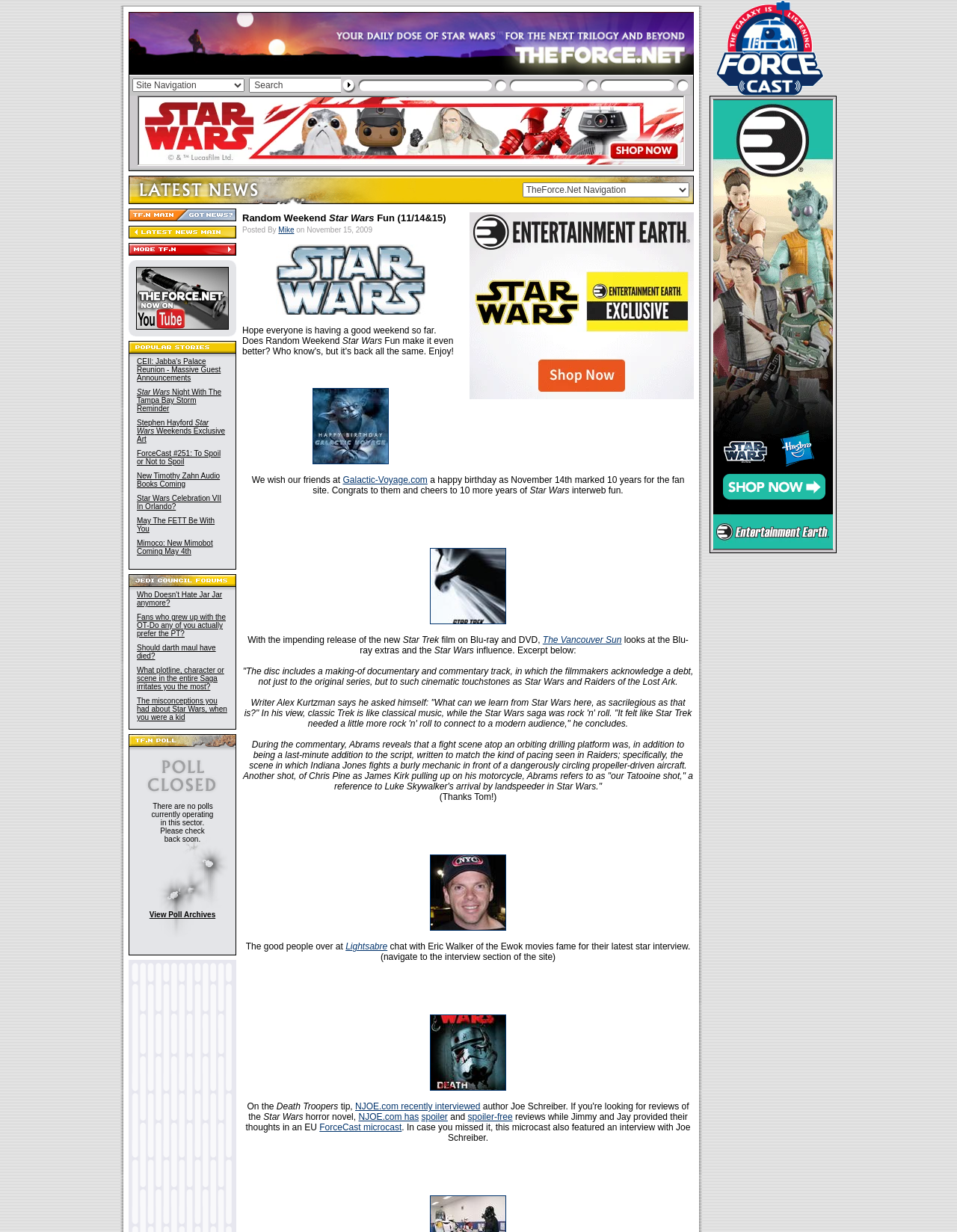Specify the bounding box coordinates of the area to click in order to execute this command: 'Search for something'. The coordinates should consist of four float numbers ranging from 0 to 1, and should be formatted as [left, top, right, bottom].

[0.26, 0.063, 0.362, 0.075]